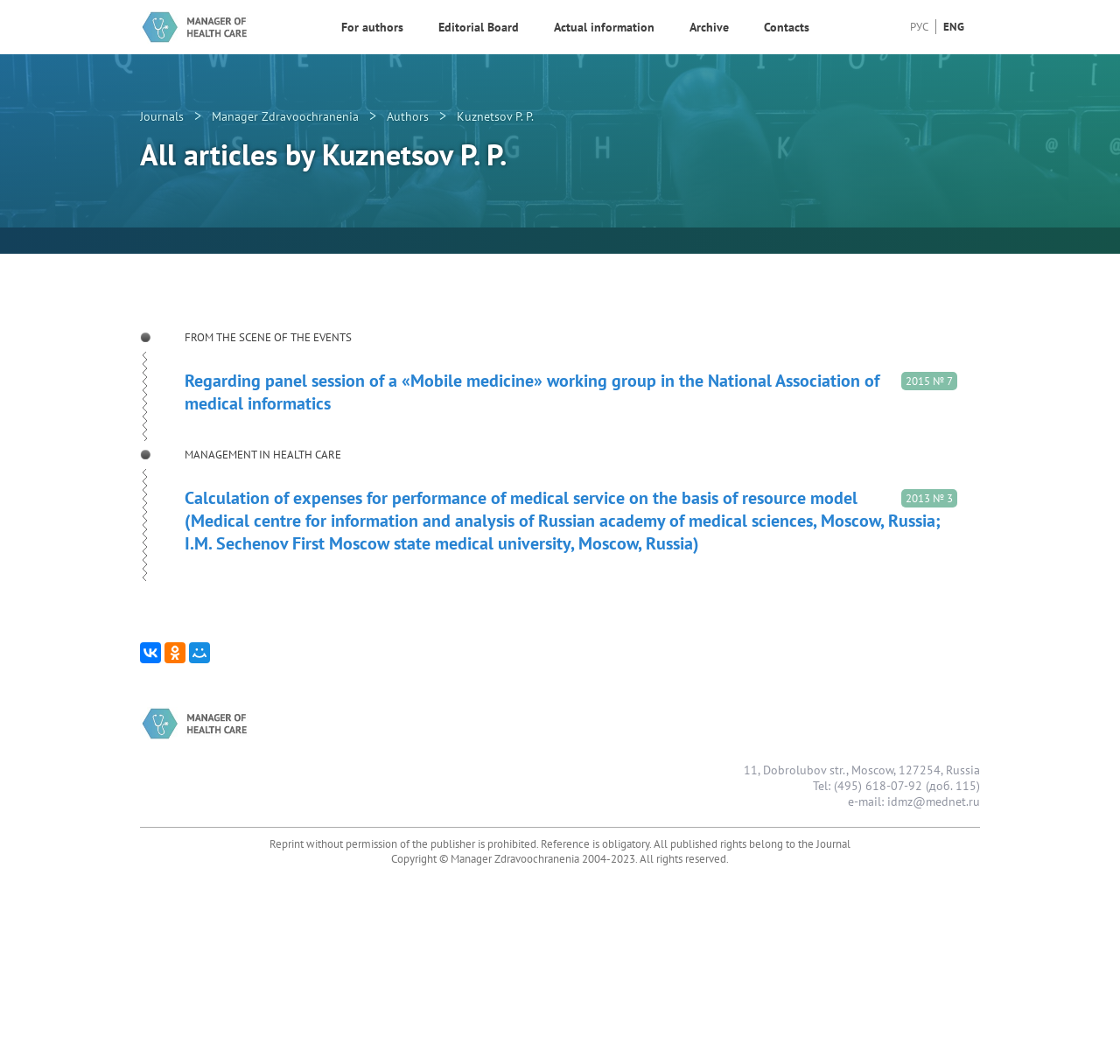What is the journal's name?
Using the details from the image, give an elaborate explanation to answer the question.

The webpage has a link 'Manager Zdravoochranenia' in the header section, and the footer section mentions 'Copyright © Manager Zdravoochranenia 2004-2023', indicating that the journal's name is Manager Zdravoochranenia.